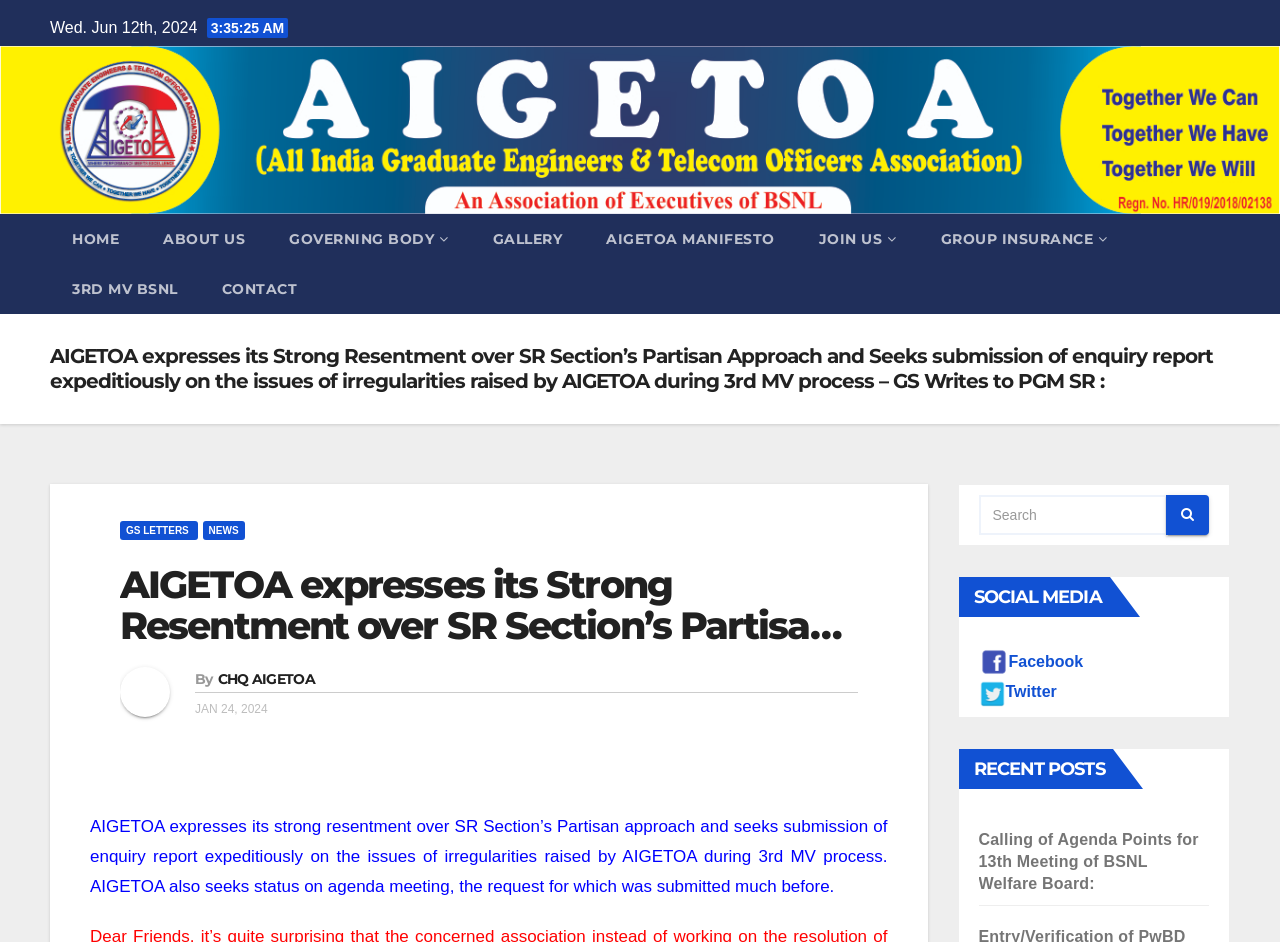Provide the bounding box coordinates in the format (top-left x, top-left y, bottom-right x, bottom-right y). All values are floating point numbers between 0 and 1. Determine the bounding box coordinate of the UI element described as: Gallery

[0.368, 0.227, 0.456, 0.28]